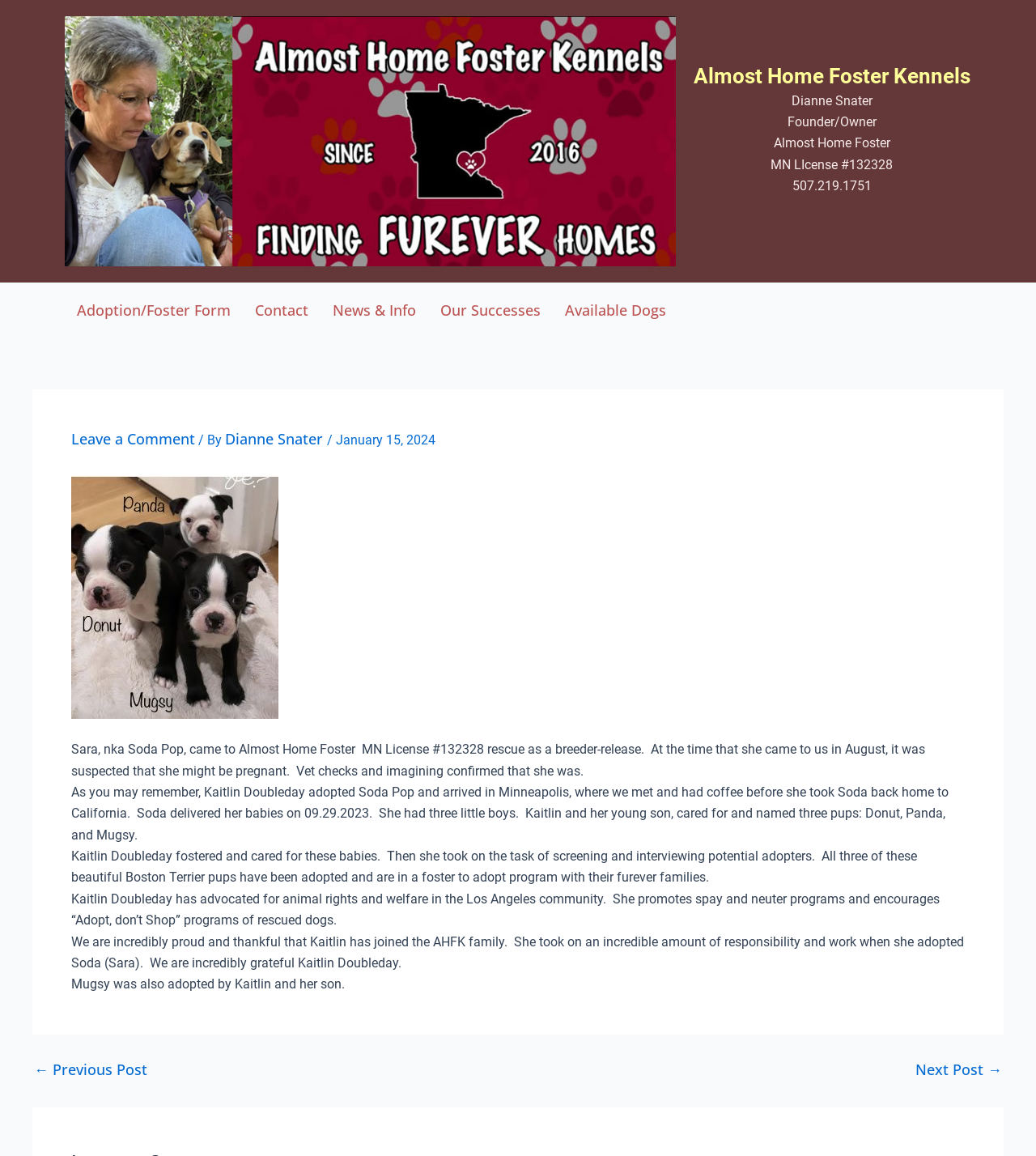Please identify the bounding box coordinates of the area that needs to be clicked to fulfill the following instruction: "View available dogs for adoption."

[0.534, 0.252, 0.655, 0.285]